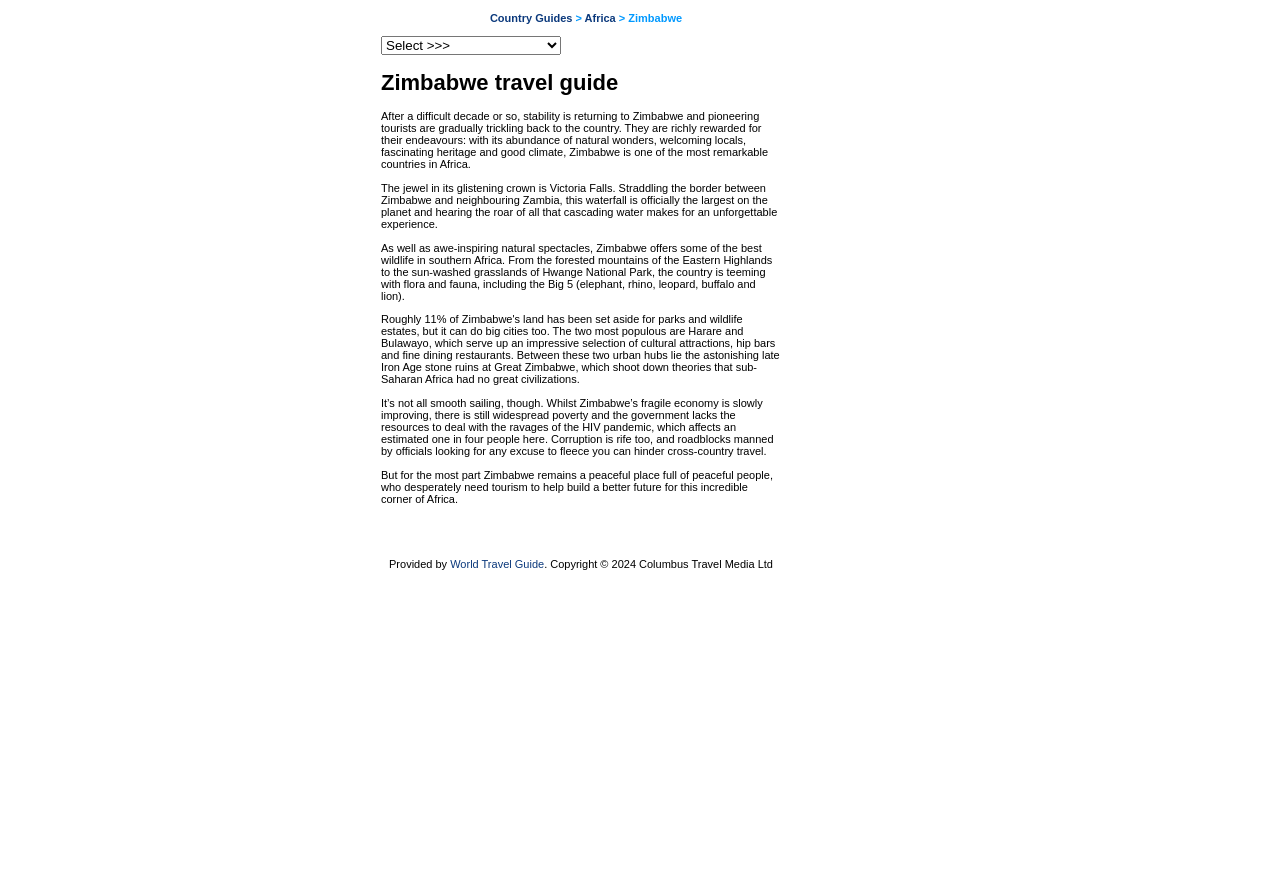Using the provided element description, identify the bounding box coordinates as (top-left x, top-left y, bottom-right x, bottom-right y). Ensure all values are between 0 and 1. Description: t2Eservo's Game Cheating Blog

None